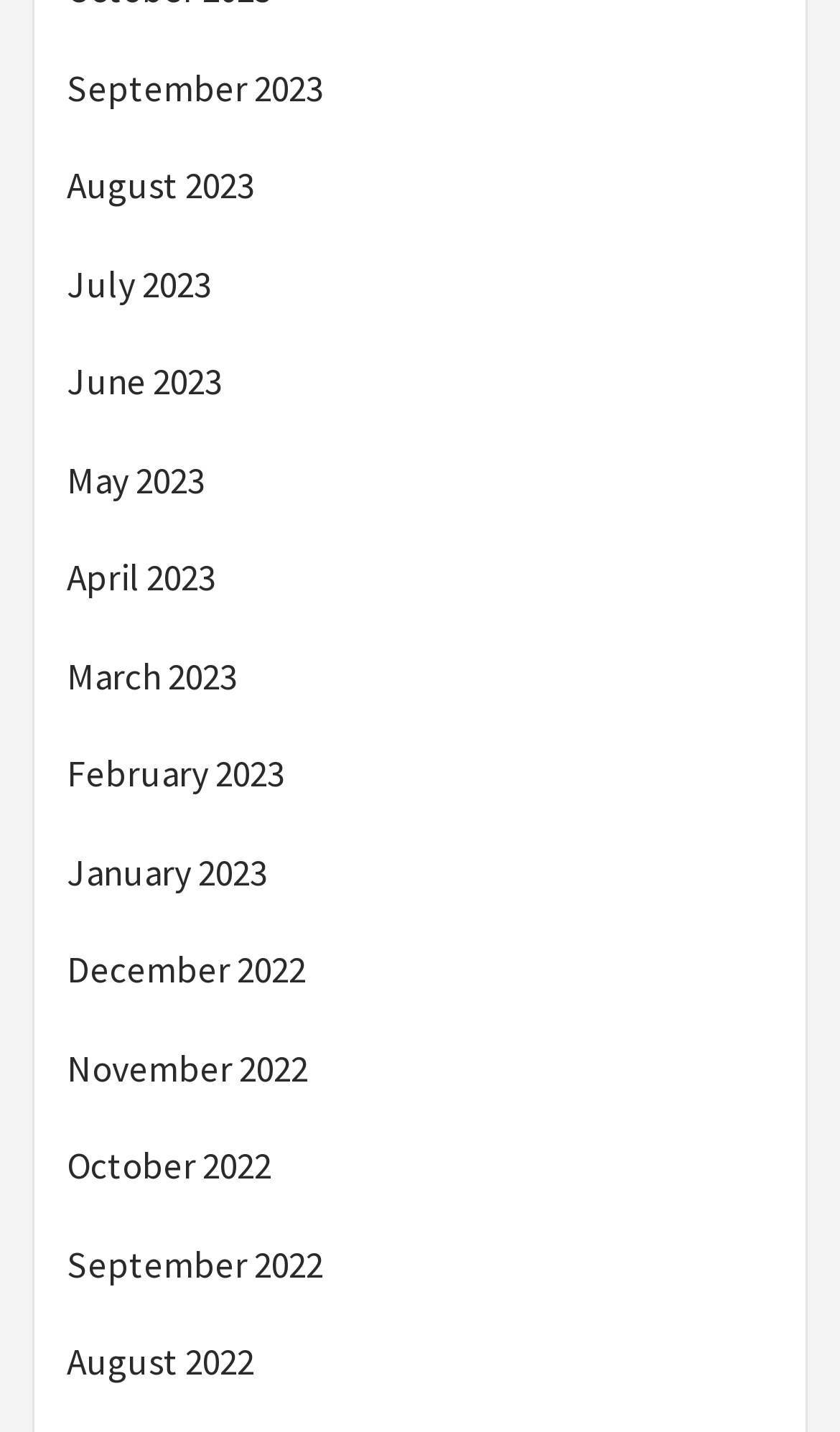What is the latest month listed?
Answer the question in as much detail as possible.

I looked at the list of links and found that the first link, which is at the top of the list, is 'September 2023', indicating that it is the latest month listed.